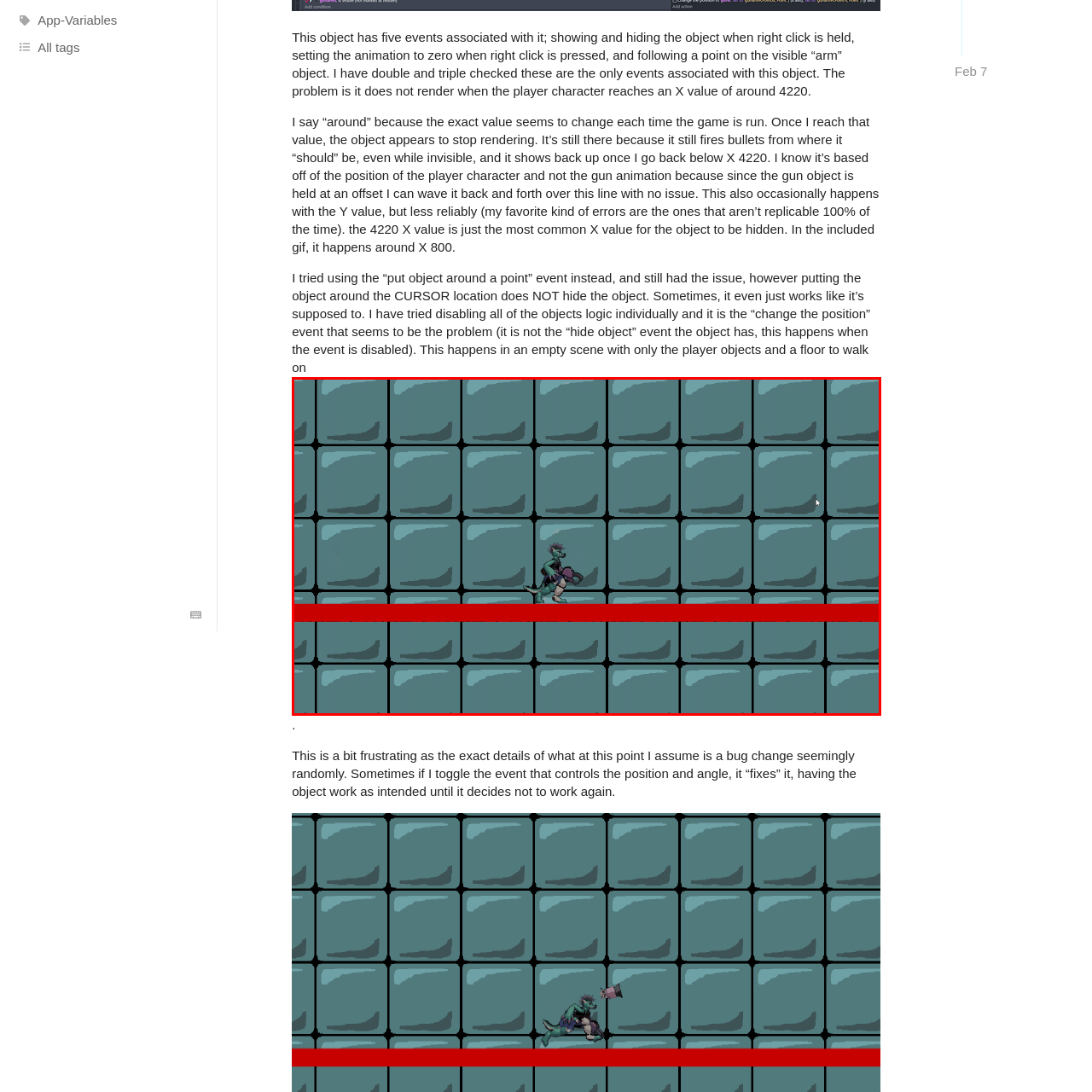Please review the portion of the image contained within the red boundary and provide a detailed answer to the subsequent question, referencing the image: What is the dominant color of the path?

The caption specifically mentions that the character is advancing along a 'bright red path', which suggests that the dominant color of the path is red, creating a vibrant and energetic atmosphere in the scene.